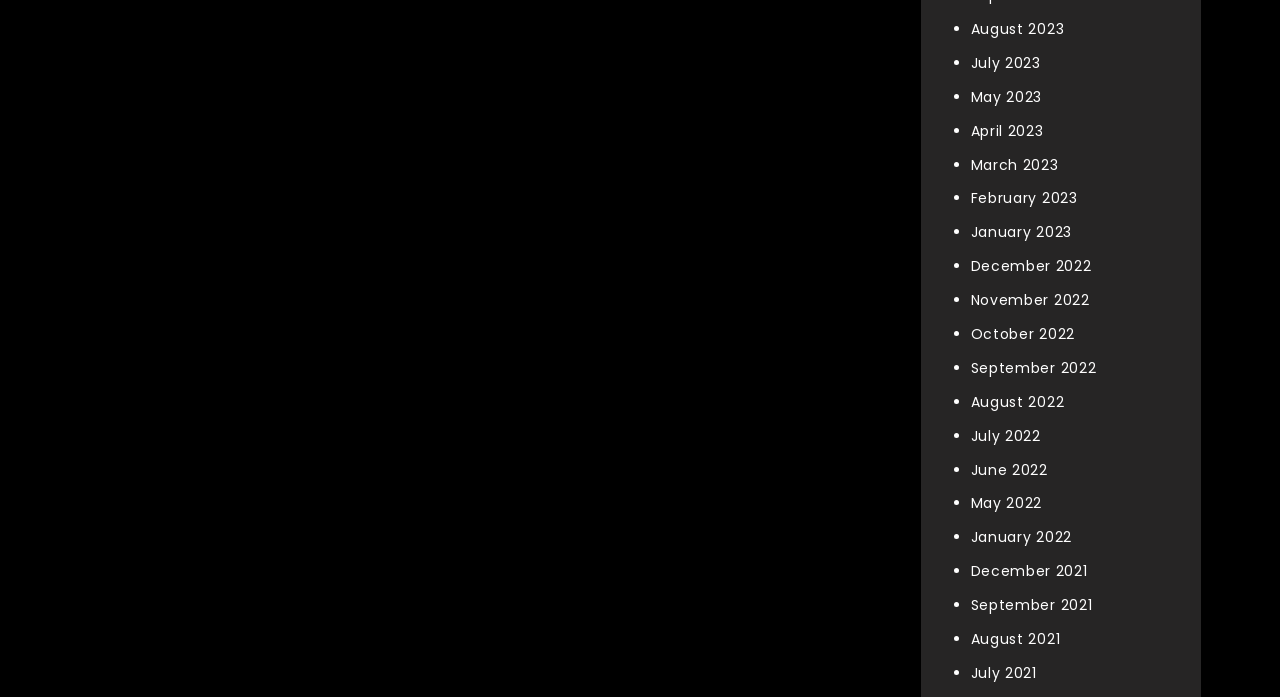Please specify the bounding box coordinates for the clickable region that will help you carry out the instruction: "View August 2023".

[0.758, 0.027, 0.831, 0.056]